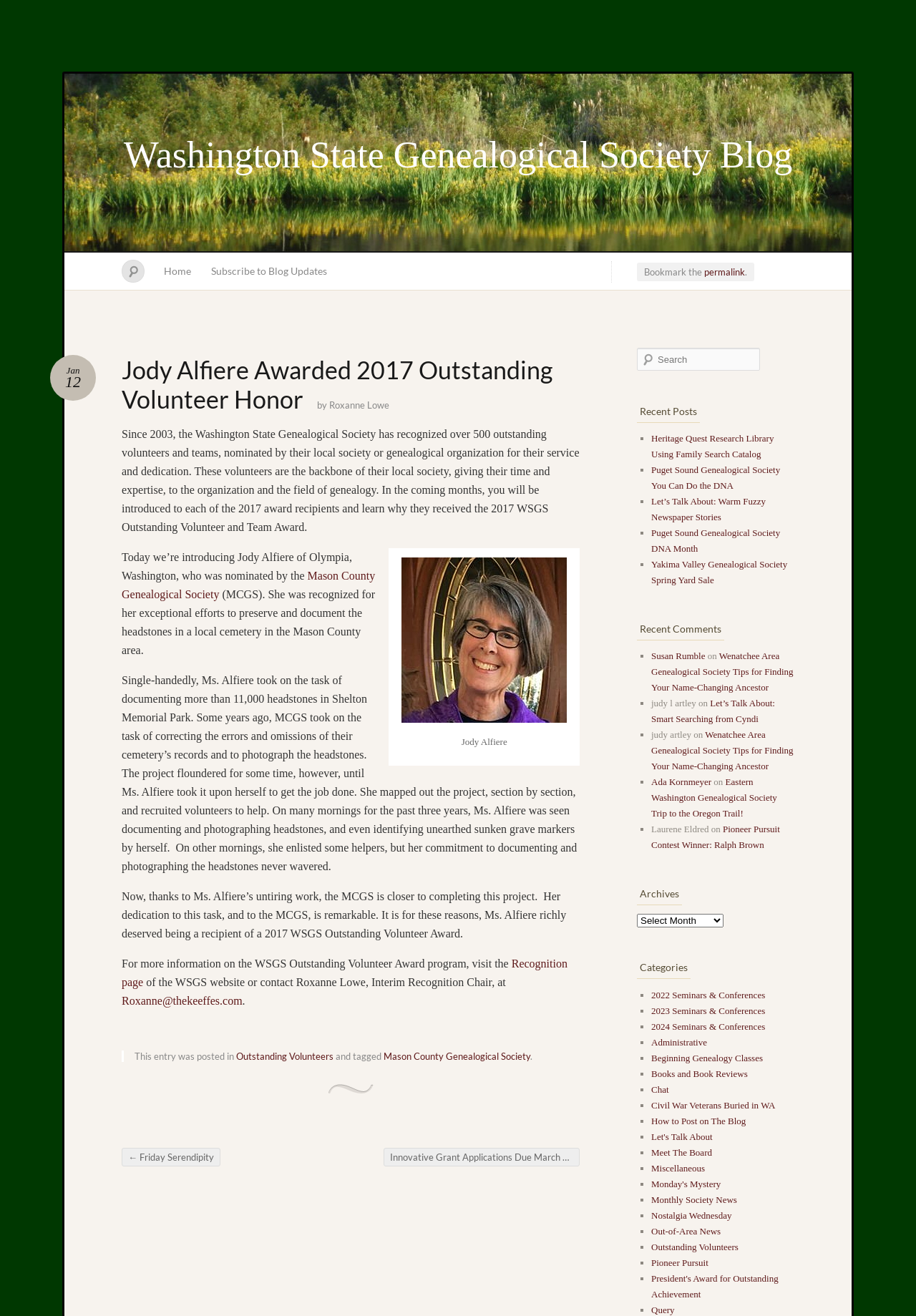Provide an in-depth caption for the elements present on the webpage.

The webpage is about the Washington State Genealogical Society Blog. At the top, there is a heading with the blog's title and a link to it. Below that, there are several links to navigate the blog, including "Home" and "Subscribe to Blog Updates".

The main content of the page is an article about Jody Alfiere, who was awarded the 2017 Outstanding Volunteer Honor. The article is divided into sections, with headings and paragraphs of text. There is also an image related to the article.

The article describes Jody Alfiere's exceptional efforts to preserve and document headstones in a local cemetery in Mason County. It explains how she single-handedly took on the task, mapping out the project and recruiting volunteers to help. The article also mentions her dedication to the Mason County Genealogical Society and how she richly deserved the 2017 WSGS Outstanding Volunteer Award.

At the bottom of the page, there are several sections, including "Recent Posts", "Recent Comments", and "Archives". The "Recent Posts" section lists several links to other articles on the blog, while the "Recent Comments" section lists comments from users, including their names and the articles they commented on. The "Archives" section has a dropdown menu to select a specific month or year to view archived articles.

There are also several links to other pages on the blog, including a "Post navigation" section with links to previous and next posts, and a "Footer" section with links to other categories and tags.